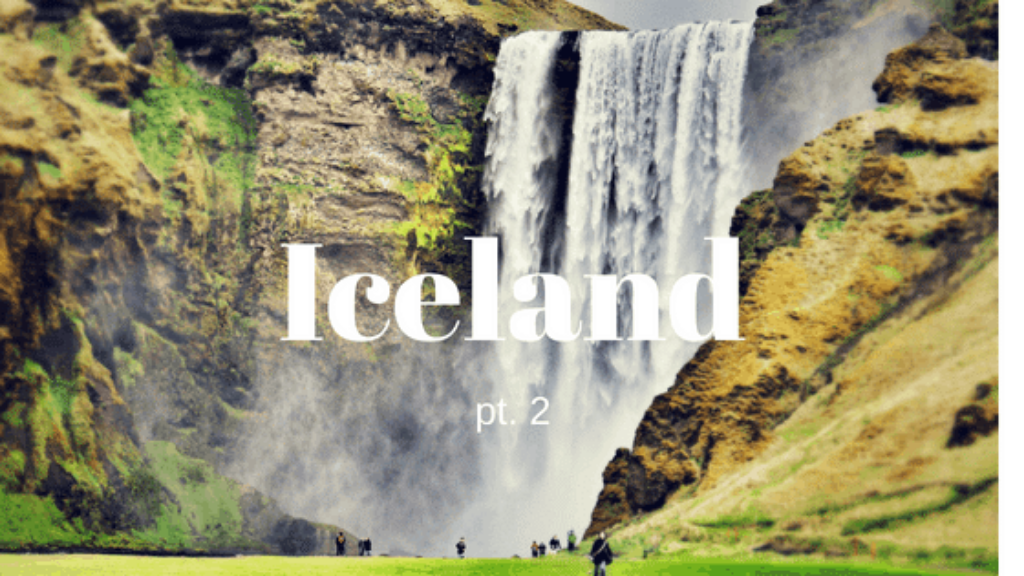Provide a thorough and detailed caption for the image.

The image titled "Iceland pt. 2" captures a stunning view of a majestic waterfall cascading down rocky cliffs, framed by lush greenery and rugged terrain. Mist rises from the base of the waterfall, adding a mystical quality to the scene. In the foreground, a few small figures can be seen trekking towards the waterfall, illustrating the scale of this natural wonder. The vibrant colors of the landscape contrast beautifully with the dramatic flow of water, emphasizing Iceland's breathtaking natural beauty. This image invites viewers to explore the untamed wilderness and experience the enchanting scenery of one of the world's most picturesque destinations.